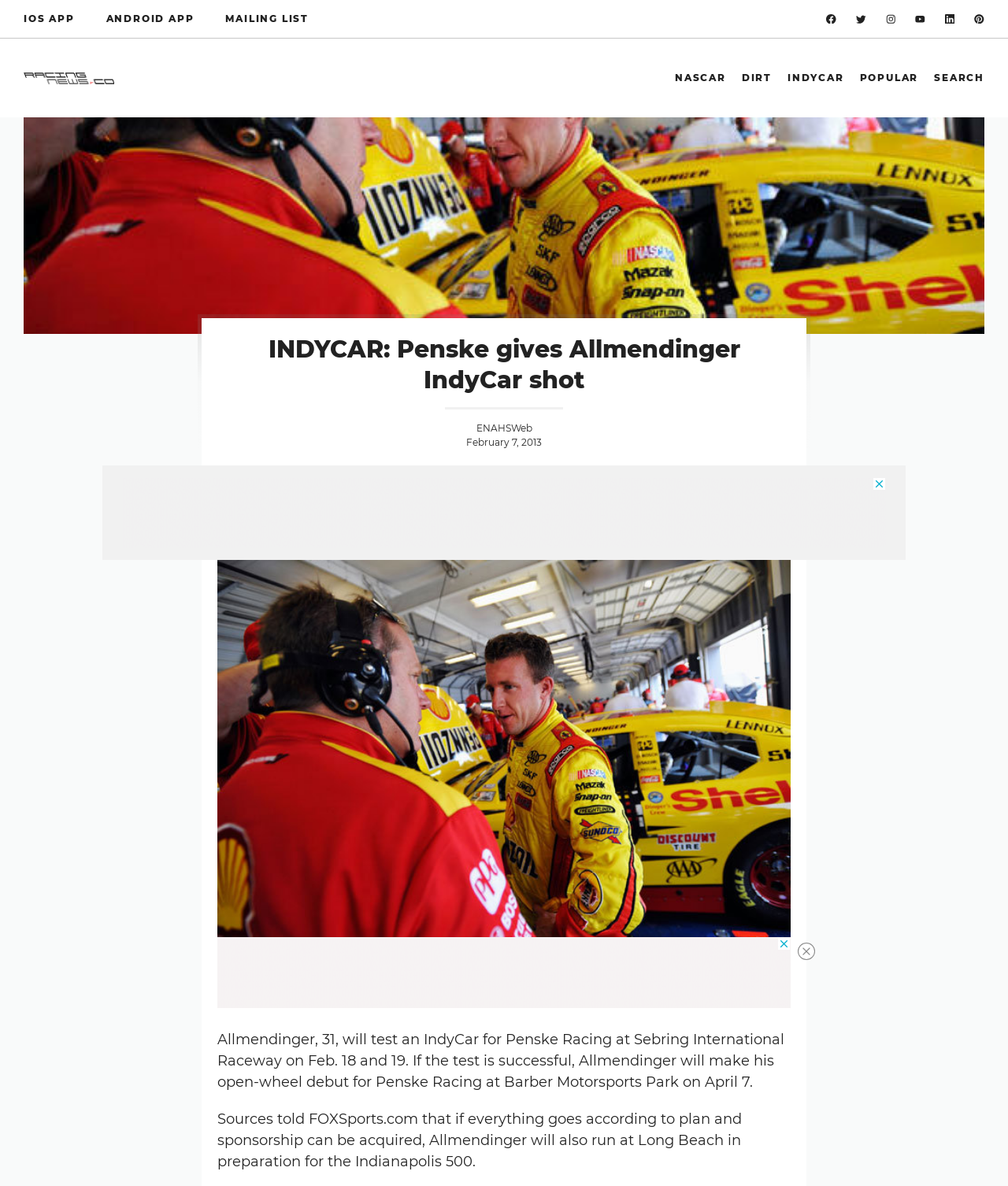Please provide a detailed answer to the question below by examining the image:
What is the name of the racing series mentioned in the webpage?

The answer can be found in the navigation menu at the top of the webpage, where 'INDYCAR' is listed as one of the options, and also in the heading of the webpage, which reads 'INDYCAR: Penske gives Allmendinger IndyCar shot'.